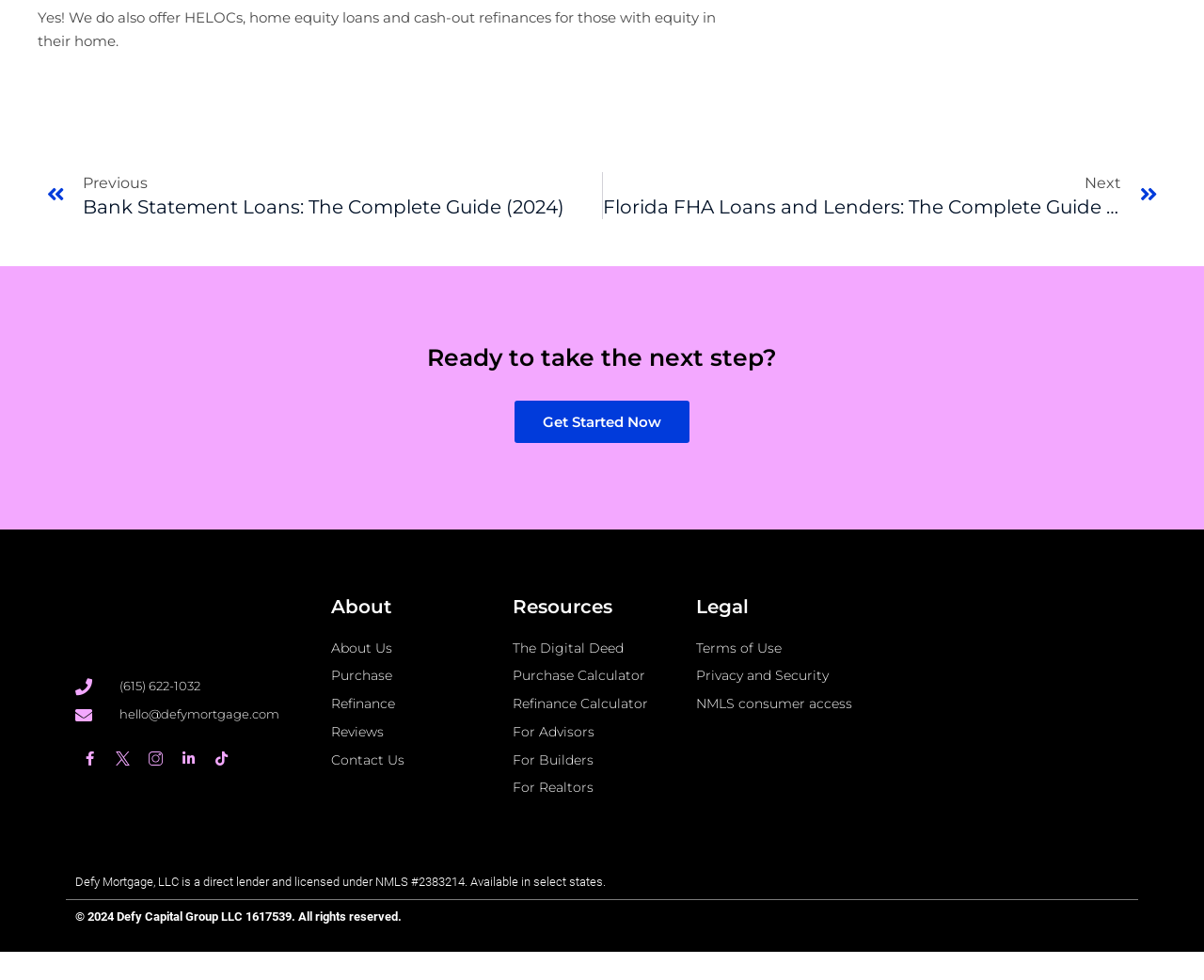Give a one-word or short-phrase answer to the following question: 
What social media platforms does the company have?

Facebook, Linkedin, Tiktok